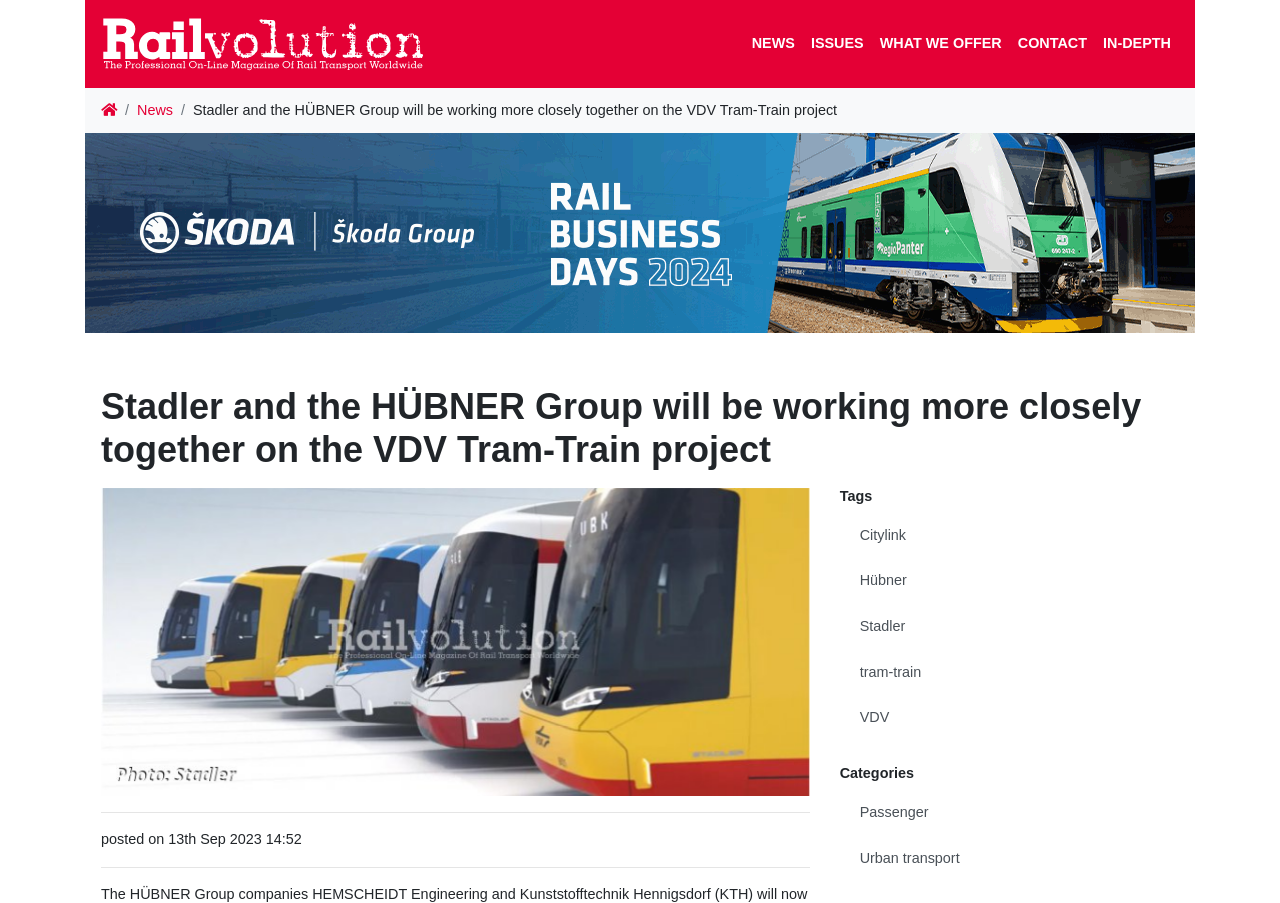Given the element description alt="First slide", predict the bounding box coordinates for the UI element in the webpage screenshot. The format should be (top-left x, top-left y, bottom-right x, bottom-right y), and the values should be between 0 and 1.

[0.079, 0.701, 0.633, 0.718]